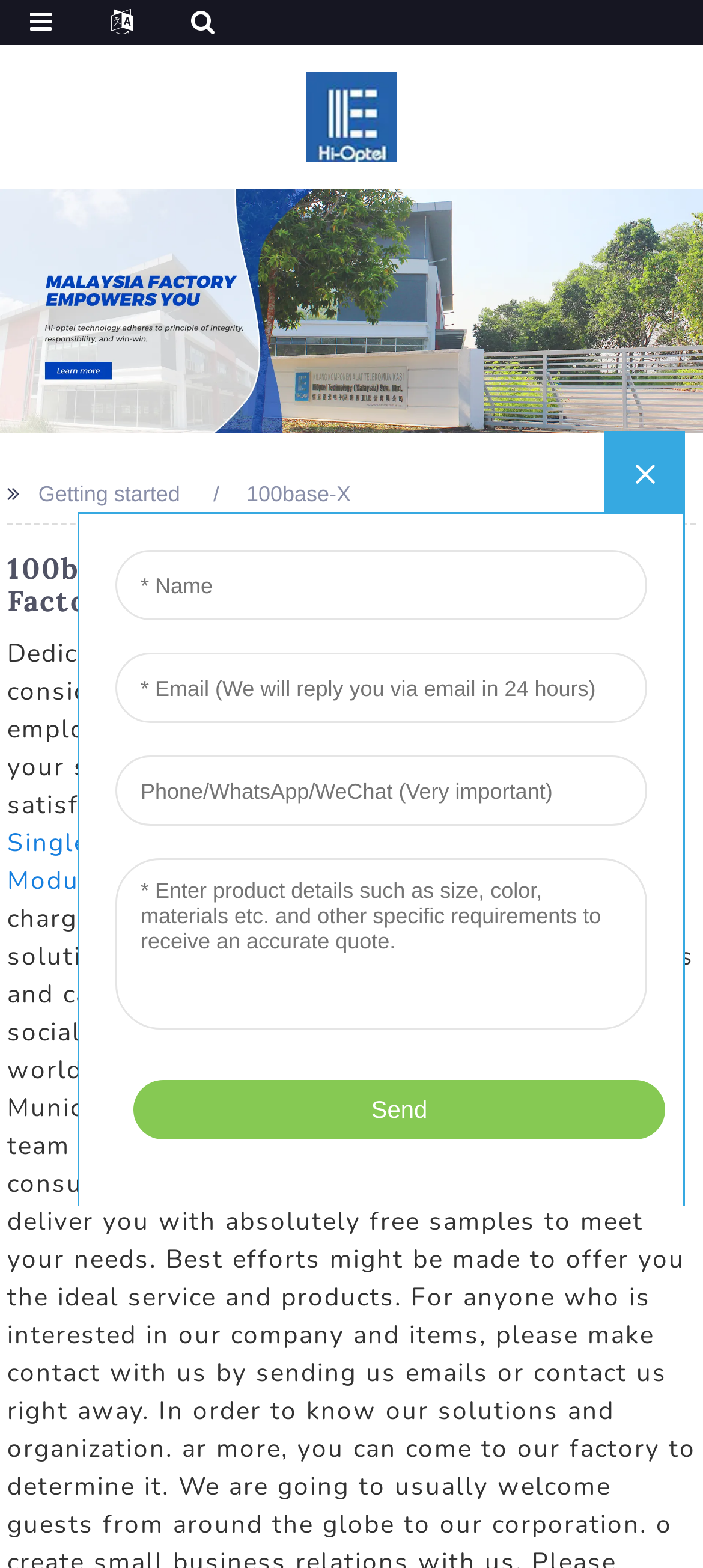Please determine the primary heading and provide its text.

100base-X - Manufacturers, Suppliers, Factory From China